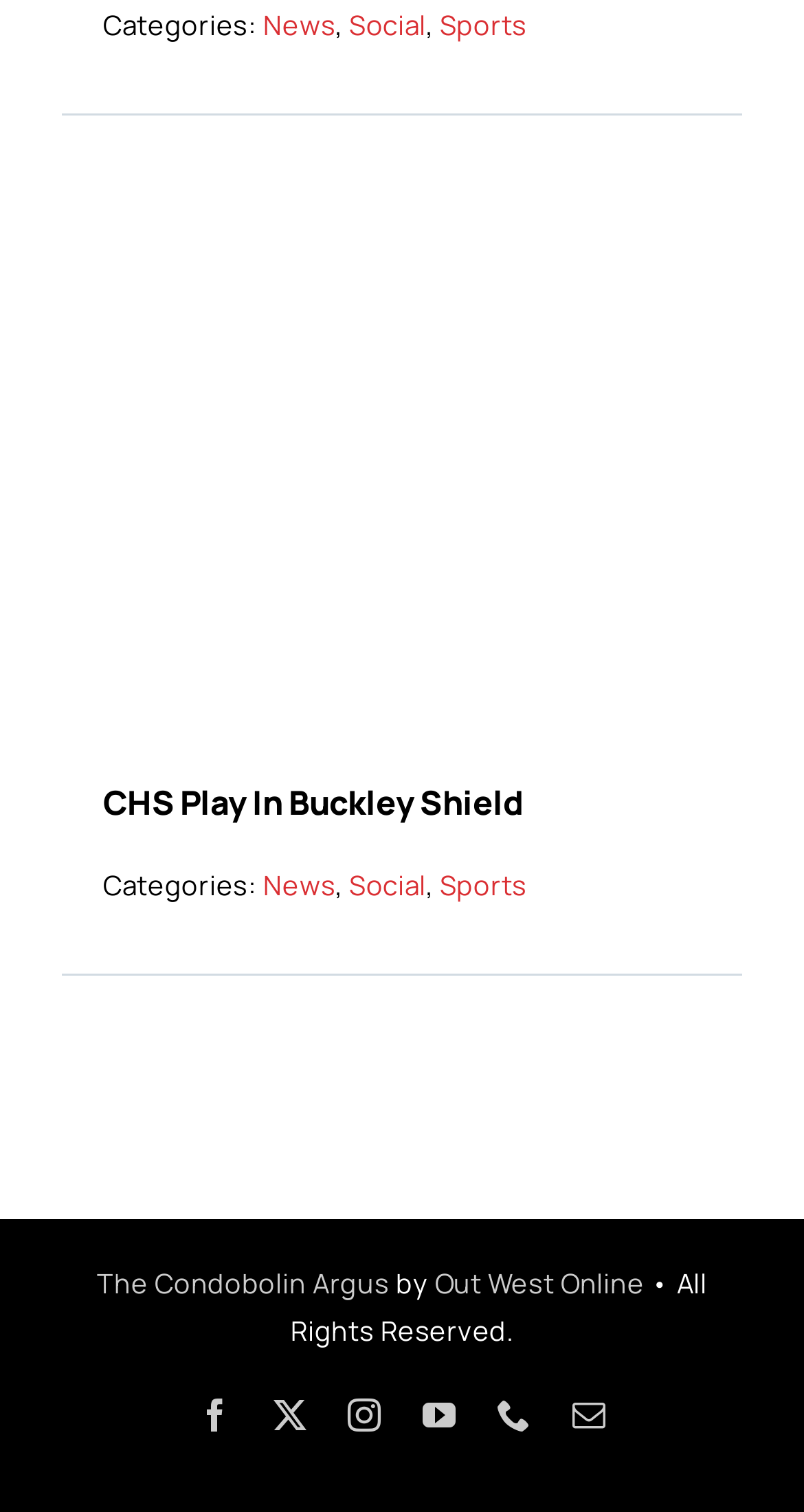Determine the bounding box coordinates of the clickable area required to perform the following instruction: "Go to HOME page". The coordinates should be represented as four float numbers between 0 and 1: [left, top, right, bottom].

None